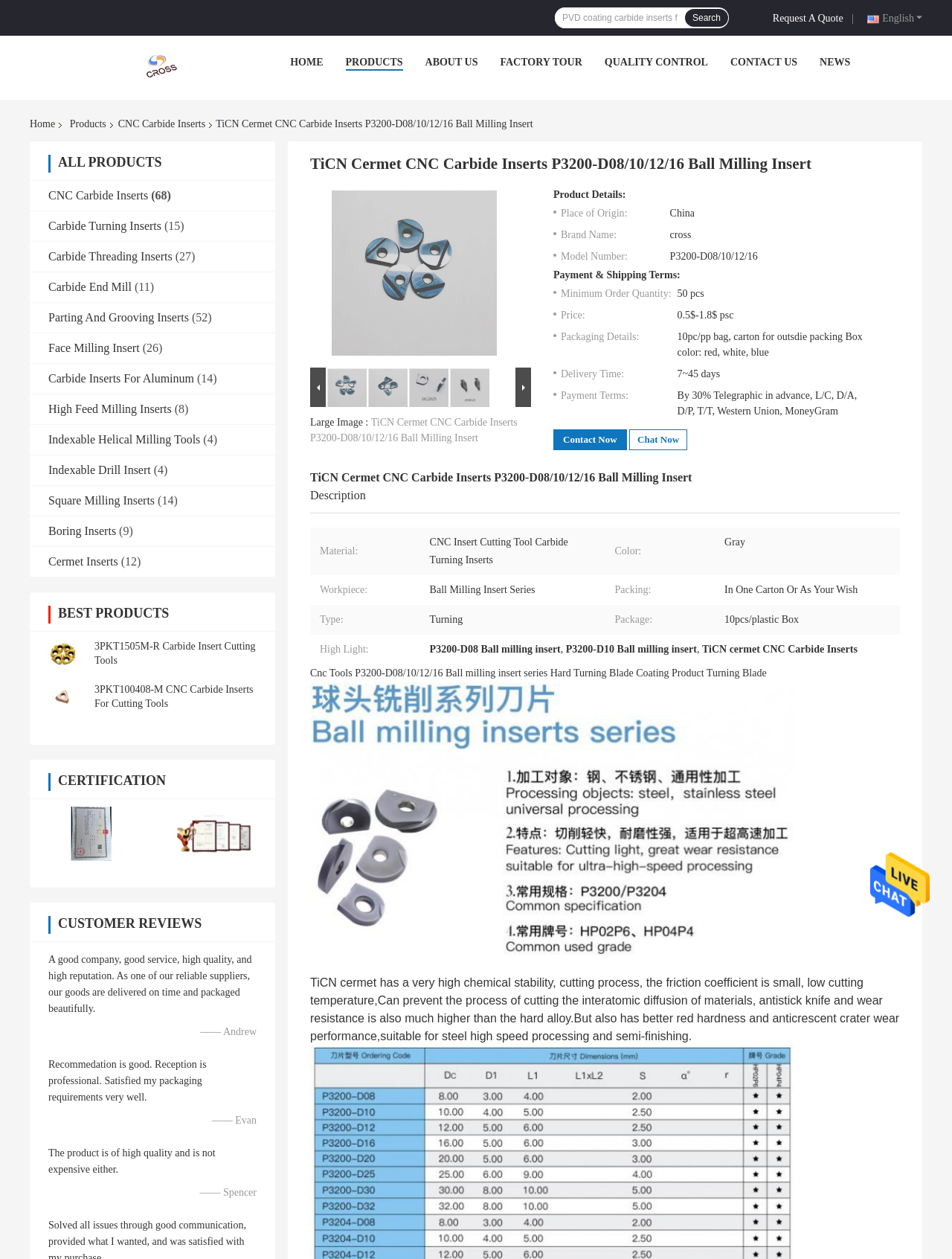Provide your answer in one word or a succinct phrase for the question: 
What type of products are featured on the webpage?

Carbide inserts